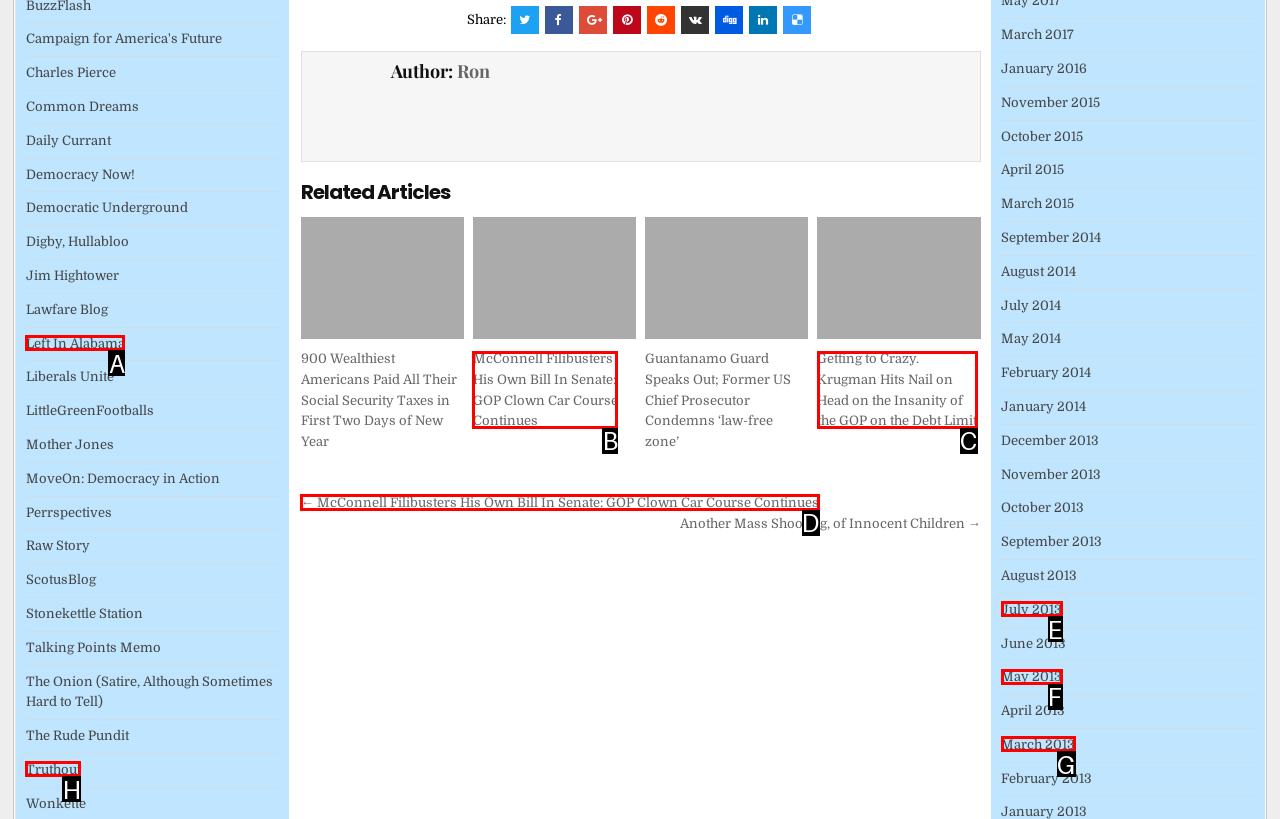Which option should be clicked to execute the task: Navigate to previous post?
Reply with the letter of the chosen option.

D